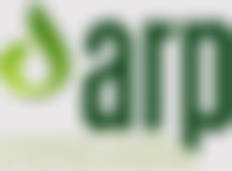Explain all the elements you observe in the image.

The image features the logo of ARP Commercial Cleaning & Facilities Management, showcasing a stylized green "a" that incorporates a leaf motif, symbolizing a commitment to environmental sustainability. The word "arp" appears prominently alongside the logo, rendered in a deep green color, which suggests reliability and professionalism. This branding emphasizes ARP's focus on quality cleaning services for various business premises. The design is clean and modern, reflecting the company's dedication to providing efficient and eco-friendly solutions in the cleaning and facilities management sector.